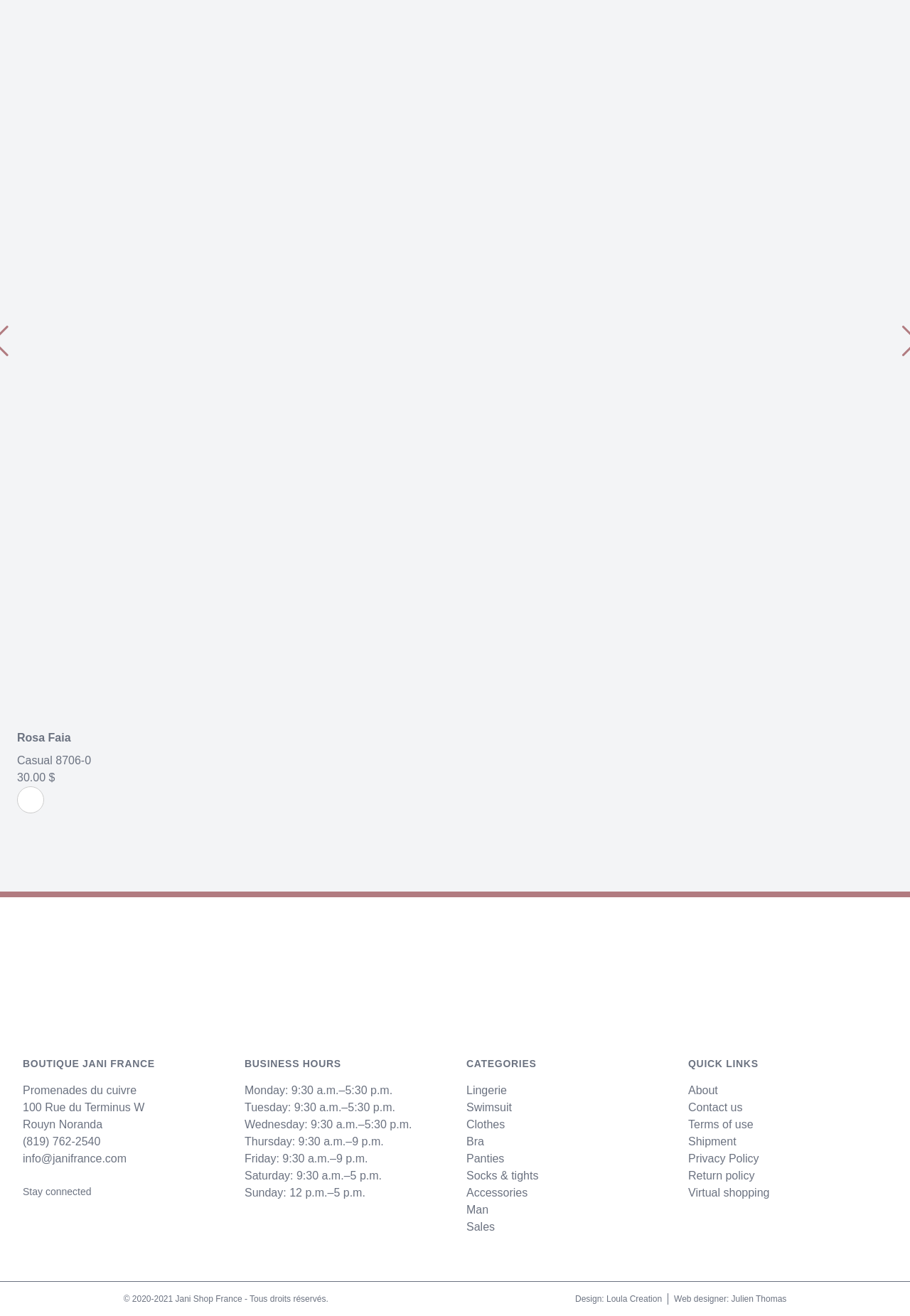What is the phone number of the boutique?
Your answer should be a single word or phrase derived from the screenshot.

(819) 762-2540